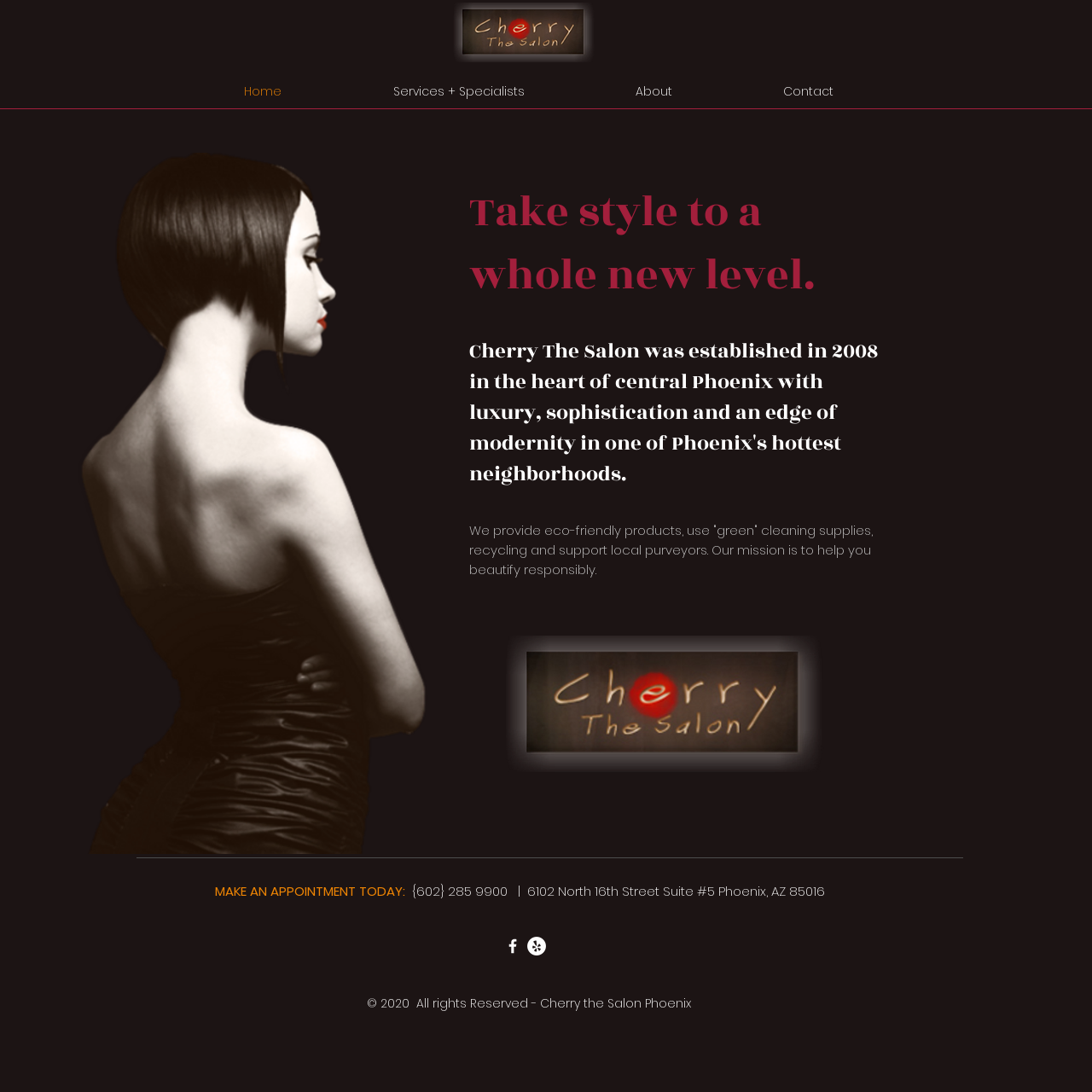Please provide a one-word or phrase answer to the question: 
What is the name of the salon?

Cherry The Salon Phoenix